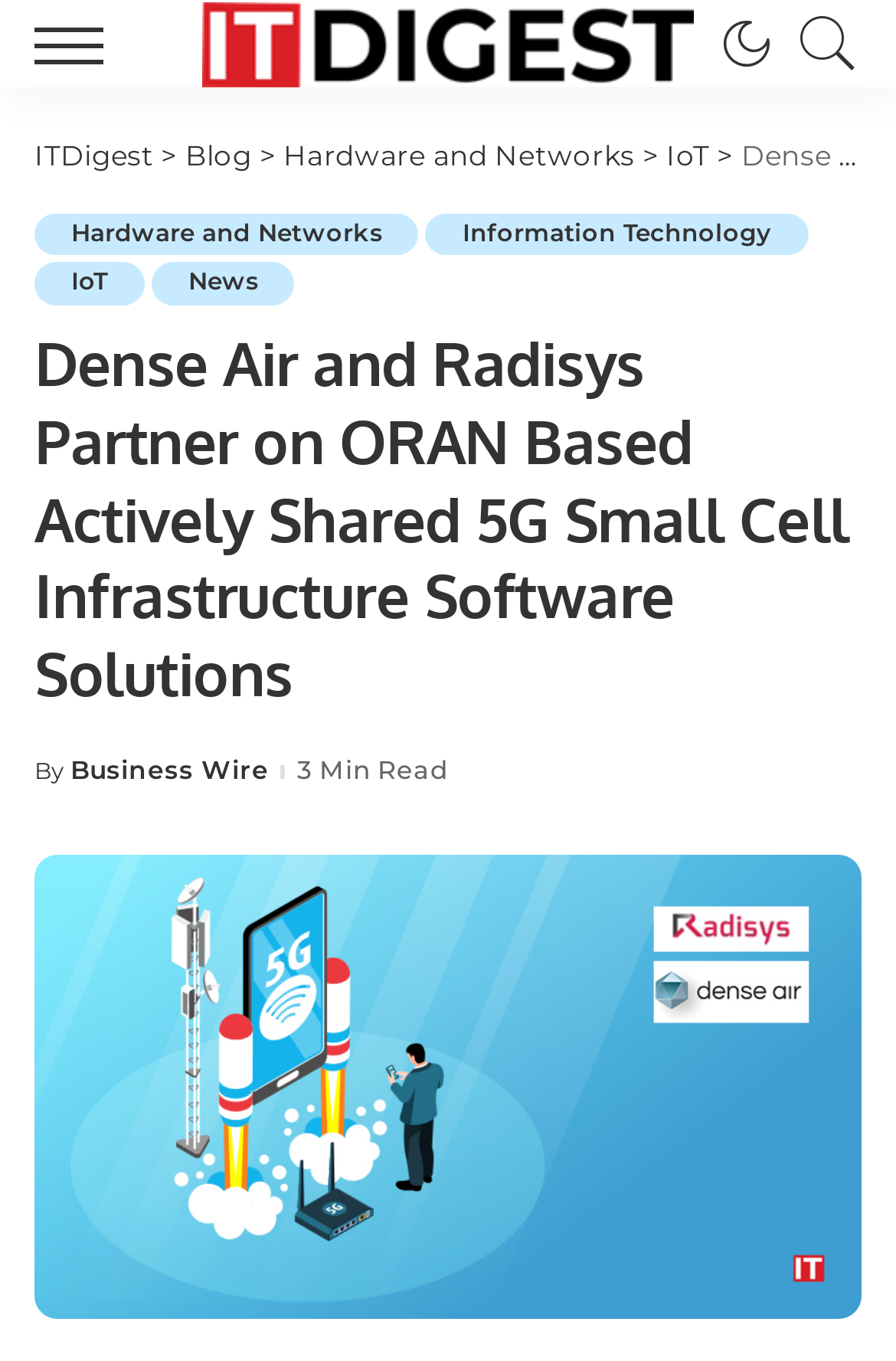What is the name of the company partnering with Radisys?
Based on the image, provide a one-word or brief-phrase response.

Dense Air